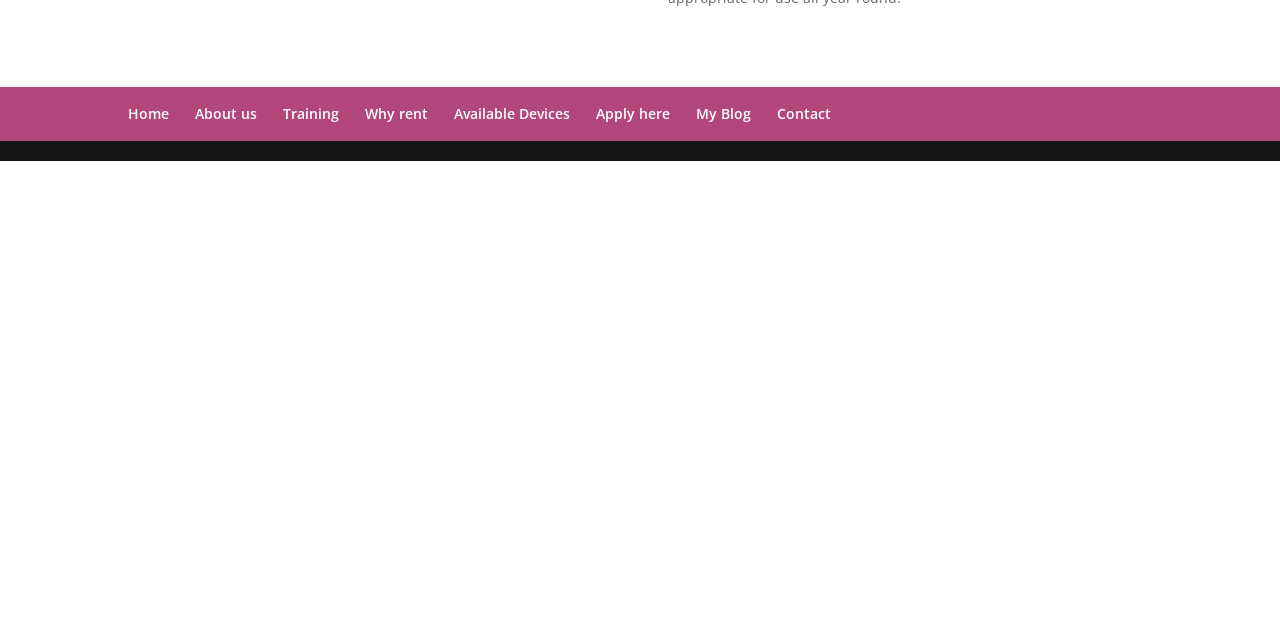Provide the bounding box coordinates of the HTML element described as: "Training". The bounding box coordinates should be four float numbers between 0 and 1, i.e., [left, top, right, bottom].

[0.221, 0.162, 0.265, 0.192]